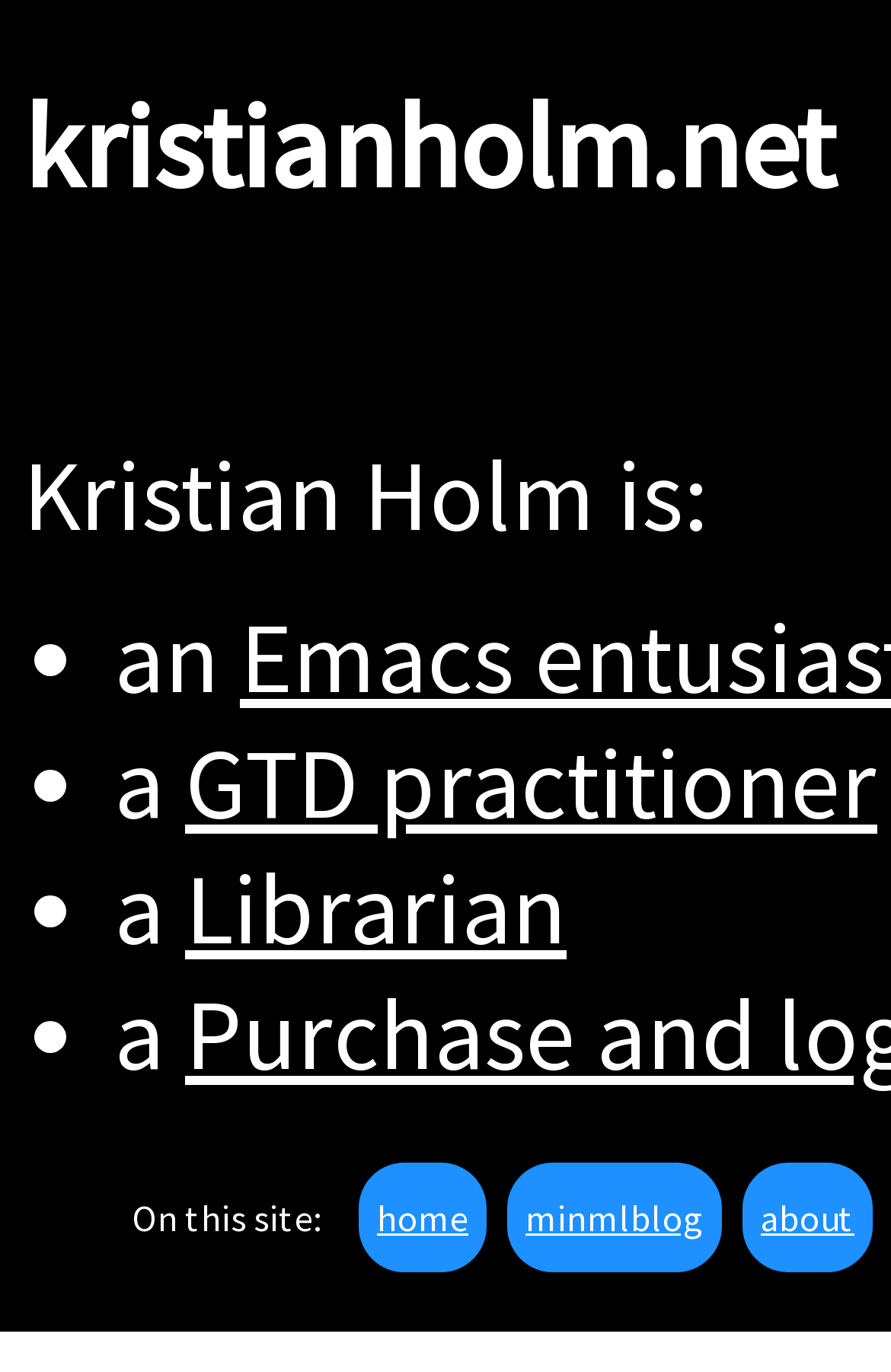How many characteristics of Kristian Holm are listed?
Please utilize the information in the image to give a detailed response to the question.

There are three list markers on the webpage, each corresponding to a characteristic of Kristian Holm: 'GTD practitioner', 'Librarian', and another 'a'.